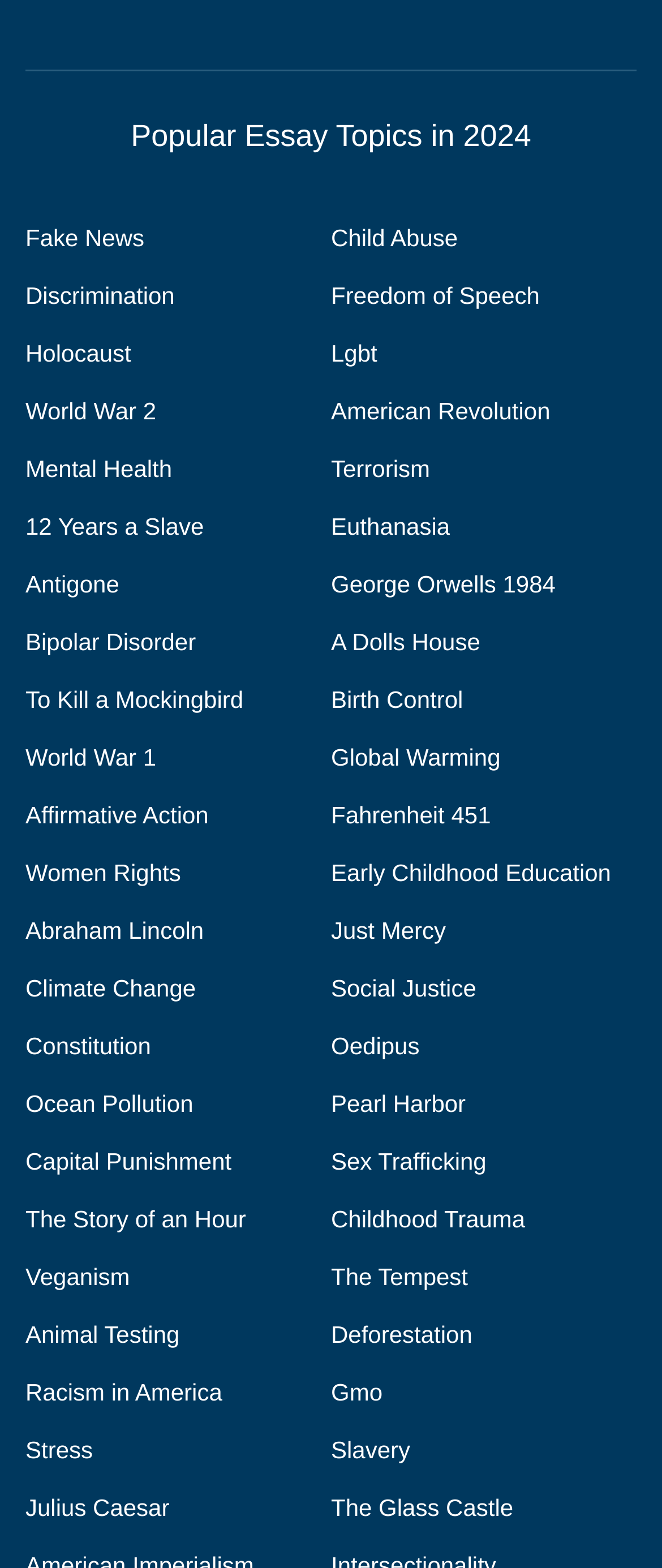Is there an essay topic about environmental issues?
Can you give a detailed and elaborate answer to the question?

I searched the list of links and found several essay topics related to environmental issues, such as 'Global Warming', 'Climate Change', 'Deforestation', and 'Ocean Pollution', which confirms that there is an essay topic about environmental issues.